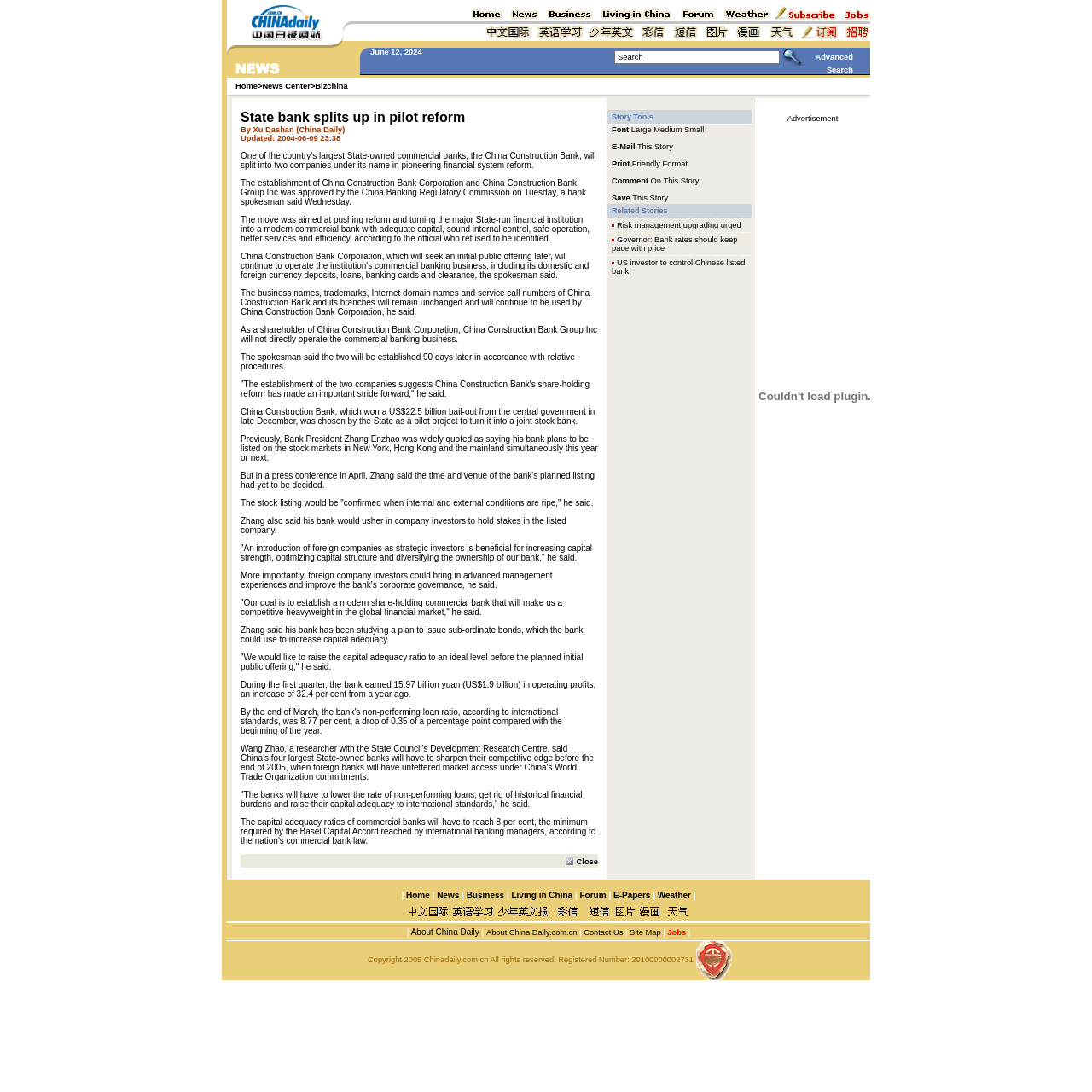From the details in the image, provide a thorough response to the question: What is the goal of the bank's reform?

According to the article, the goal of the bank's reform is to establish a modern share-holding commercial bank that will make it a competitive heavyweight in the global financial market.